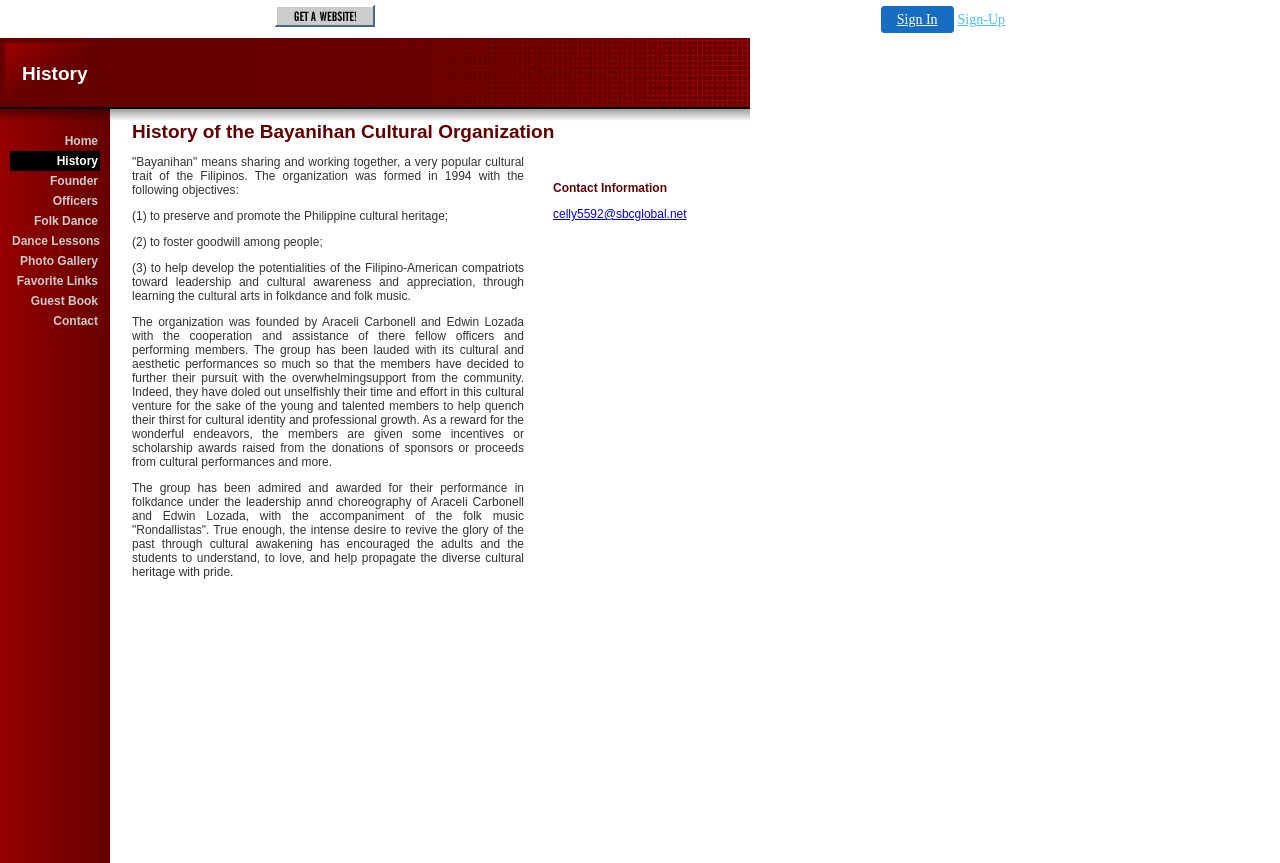Use the information in the screenshot to answer the question comprehensively: Who founded the Bayanihan Cultural Organization?

The founders of the organization are mentioned in the text on the webpage, which states that the organization was founded by Araceli Carbonell and Edwin Lozada with the cooperation and assistance of their fellow officers and performing members.